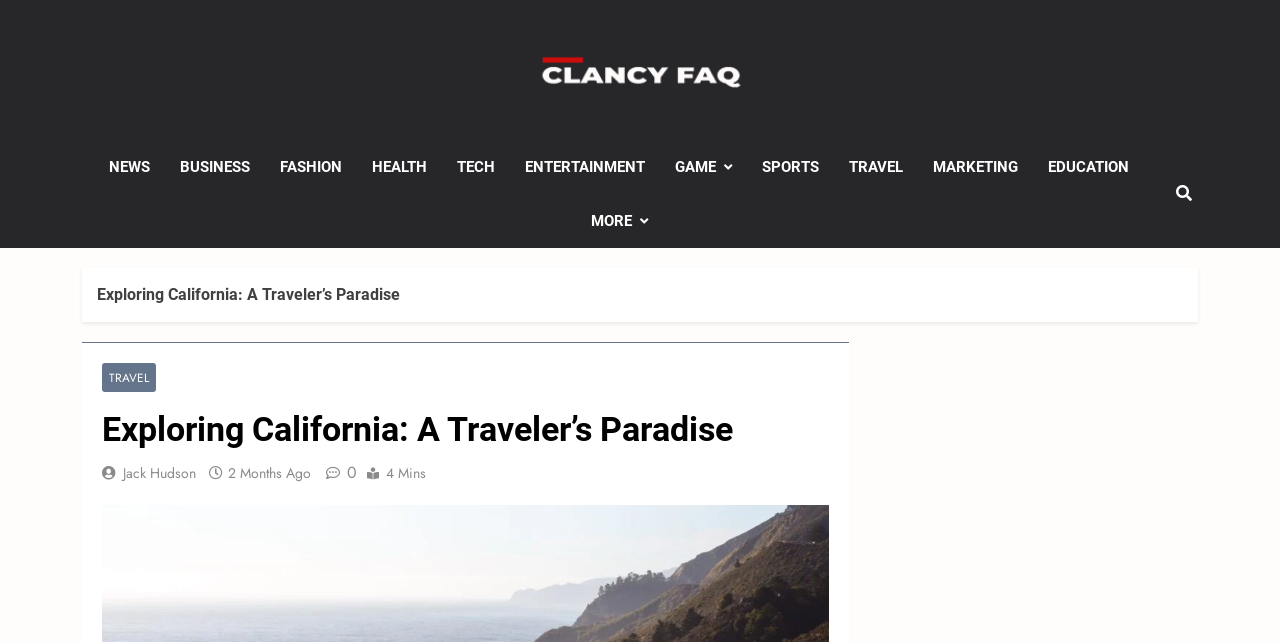Locate the bounding box coordinates of the element that should be clicked to fulfill the instruction: "browse NEWS".

[0.073, 0.218, 0.129, 0.302]